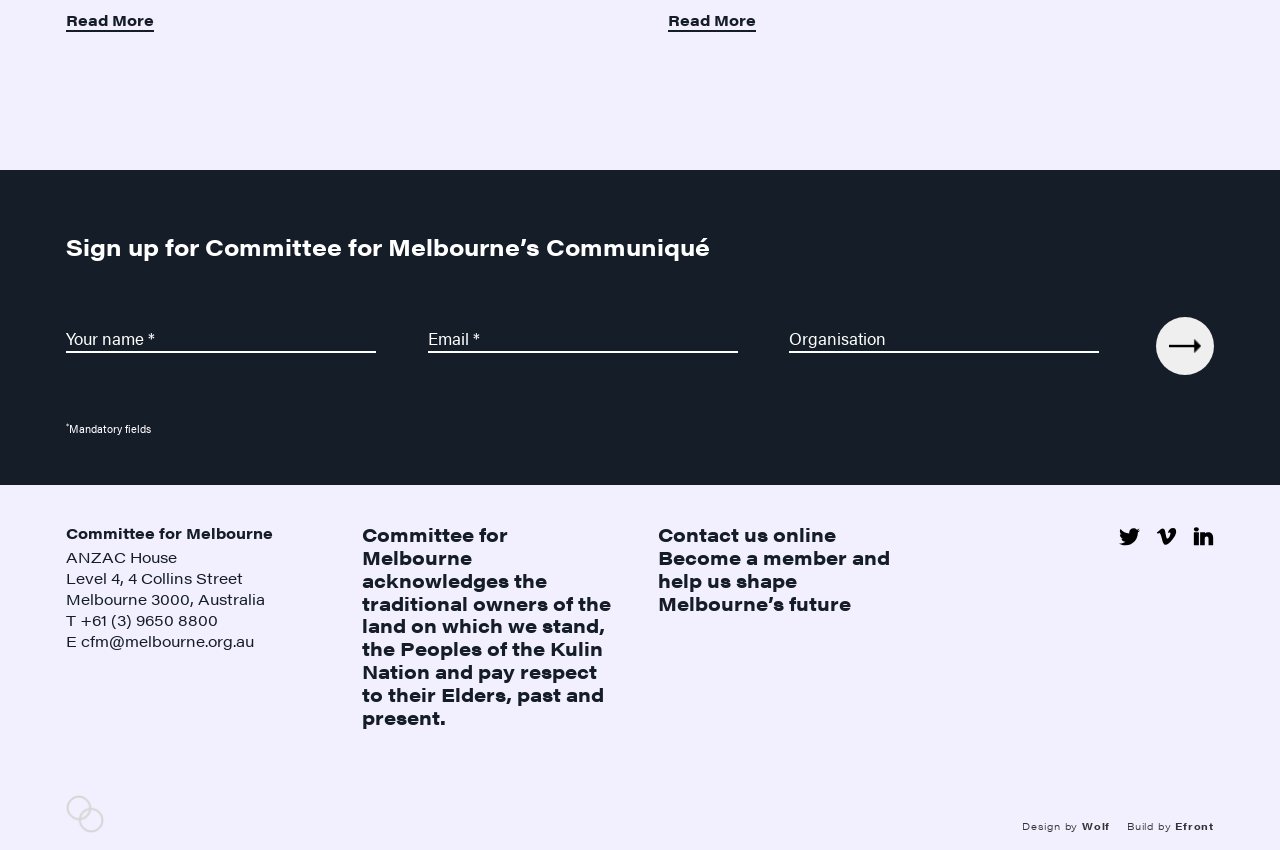Please identify the bounding box coordinates of the element on the webpage that should be clicked to follow this instruction: "Click the 'Read More' link". The bounding box coordinates should be given as four float numbers between 0 and 1, formatted as [left, top, right, bottom].

[0.052, 0.01, 0.12, 0.037]